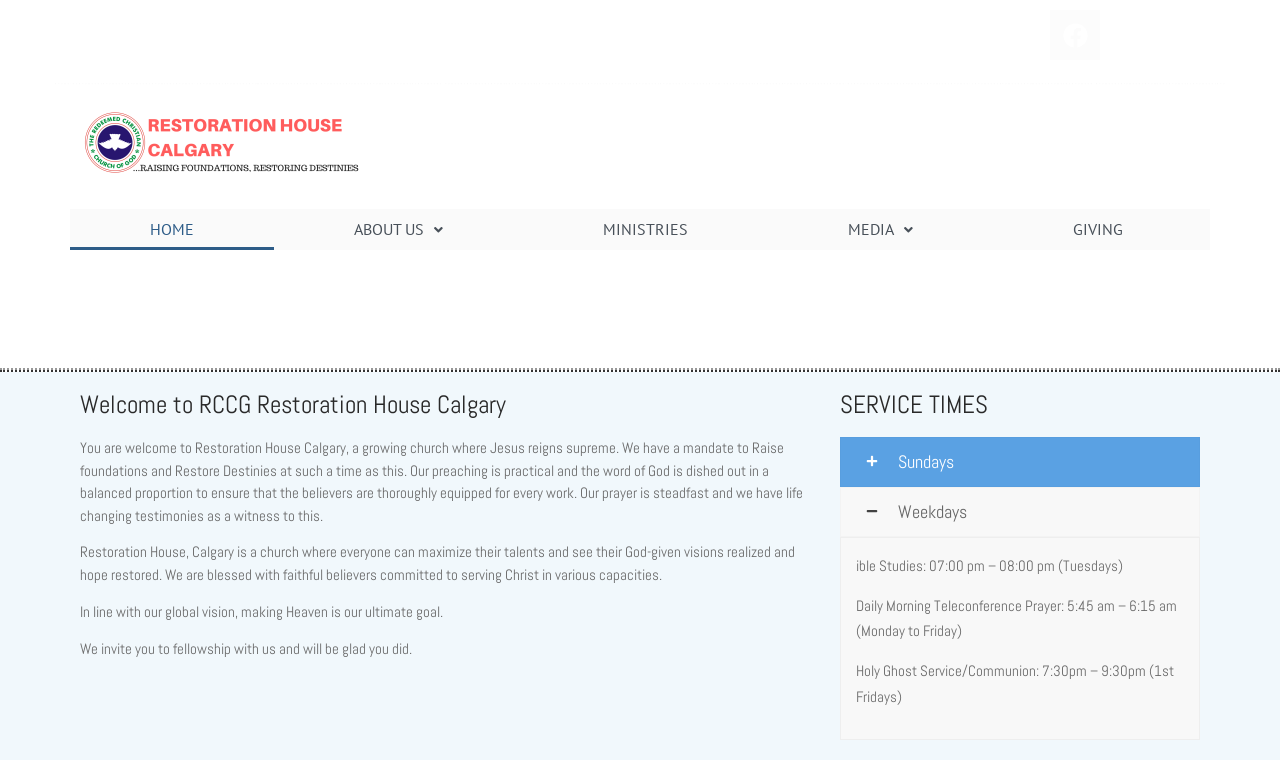What is the purpose of the church? Examine the screenshot and reply using just one word or a brief phrase.

Raise foundations and Restore Destinies